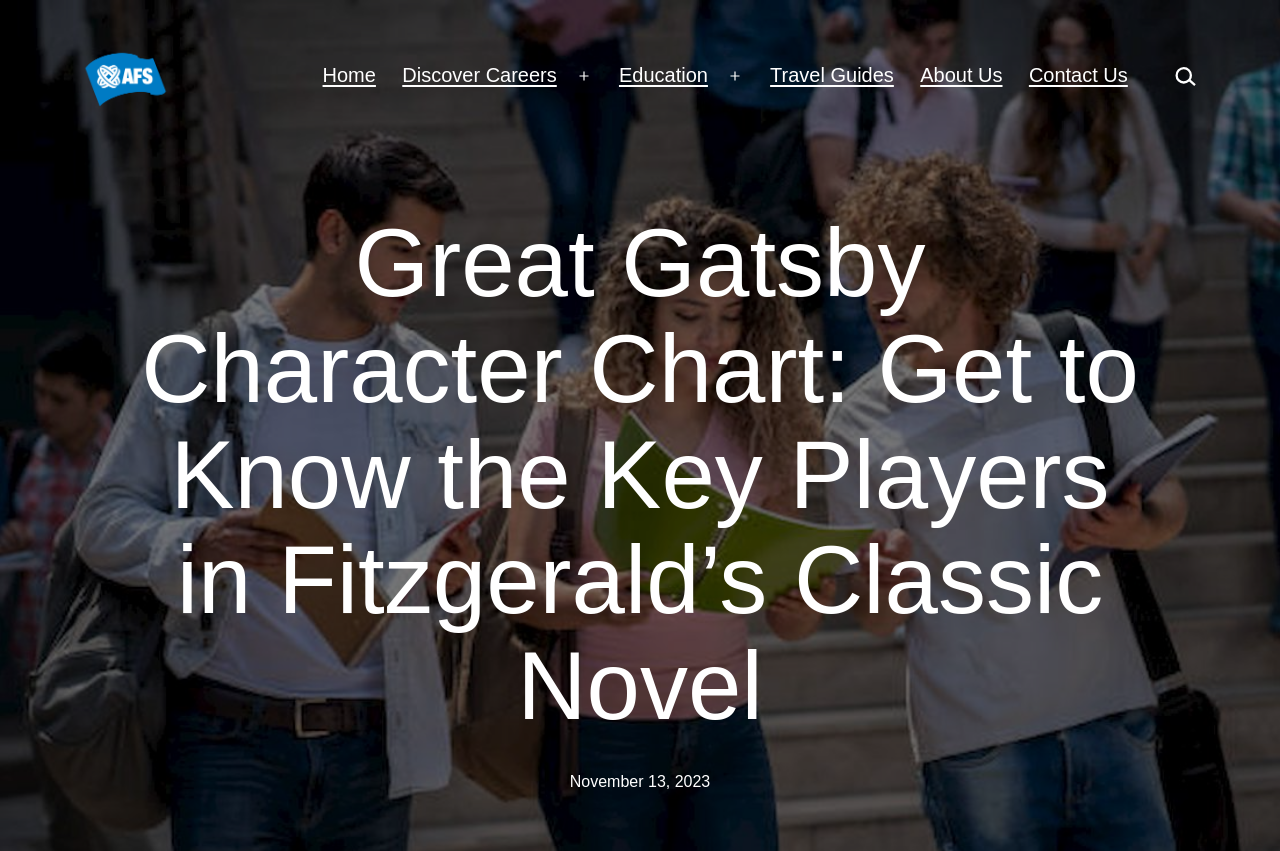Please locate the UI element described by "Discover Careers" and provide its bounding box coordinates.

[0.304, 0.06, 0.445, 0.119]